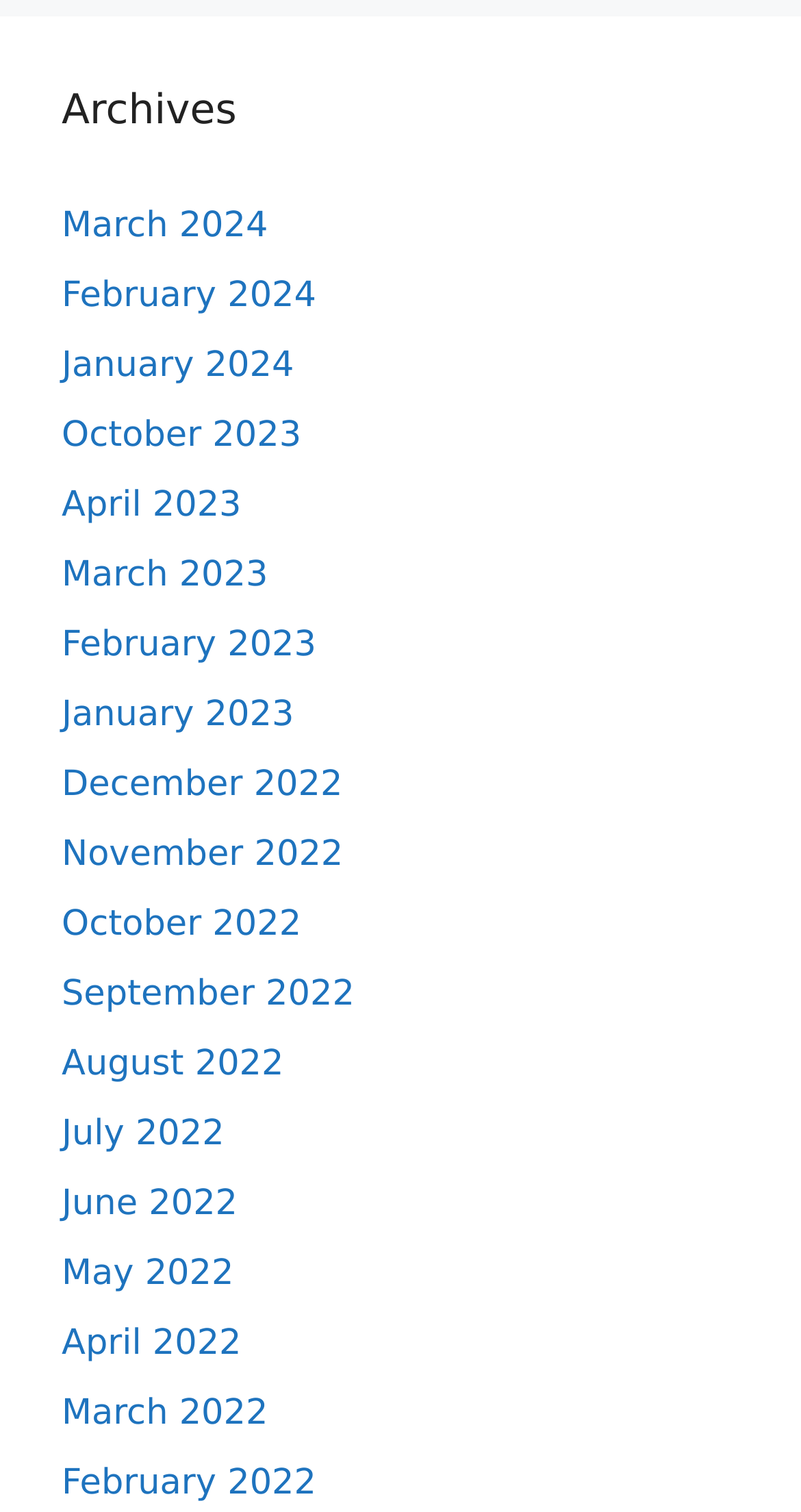Using the details in the image, give a detailed response to the question below:
Are the months listed in alphabetical order?

I examined the list of links on the webpage and found that the months are not listed in alphabetical order. Instead, they appear to be organized in reverse chronological order, with the most recent months listed first.